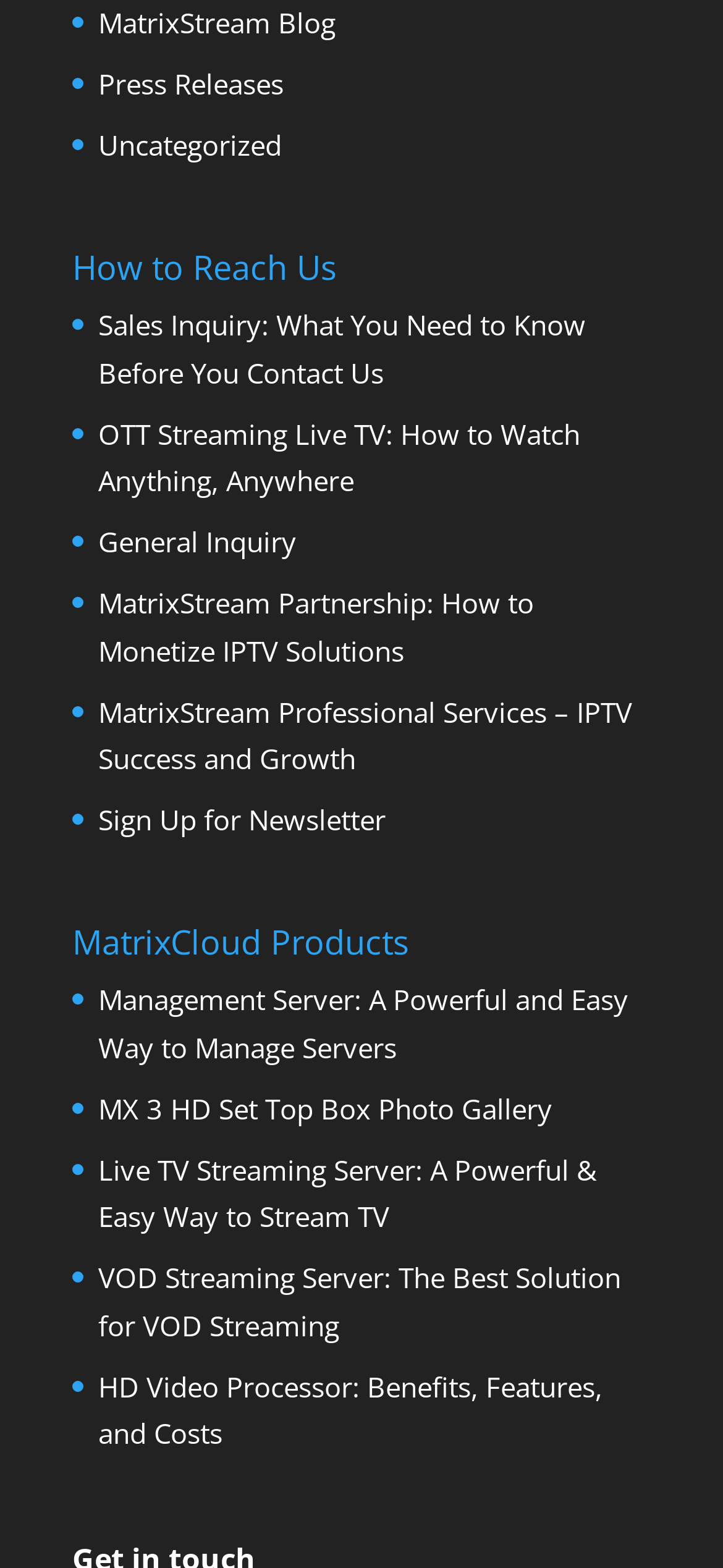Please reply to the following question with a single word or a short phrase:
What is the last link under 'MatrixCloud Products'?

HD Video Processor